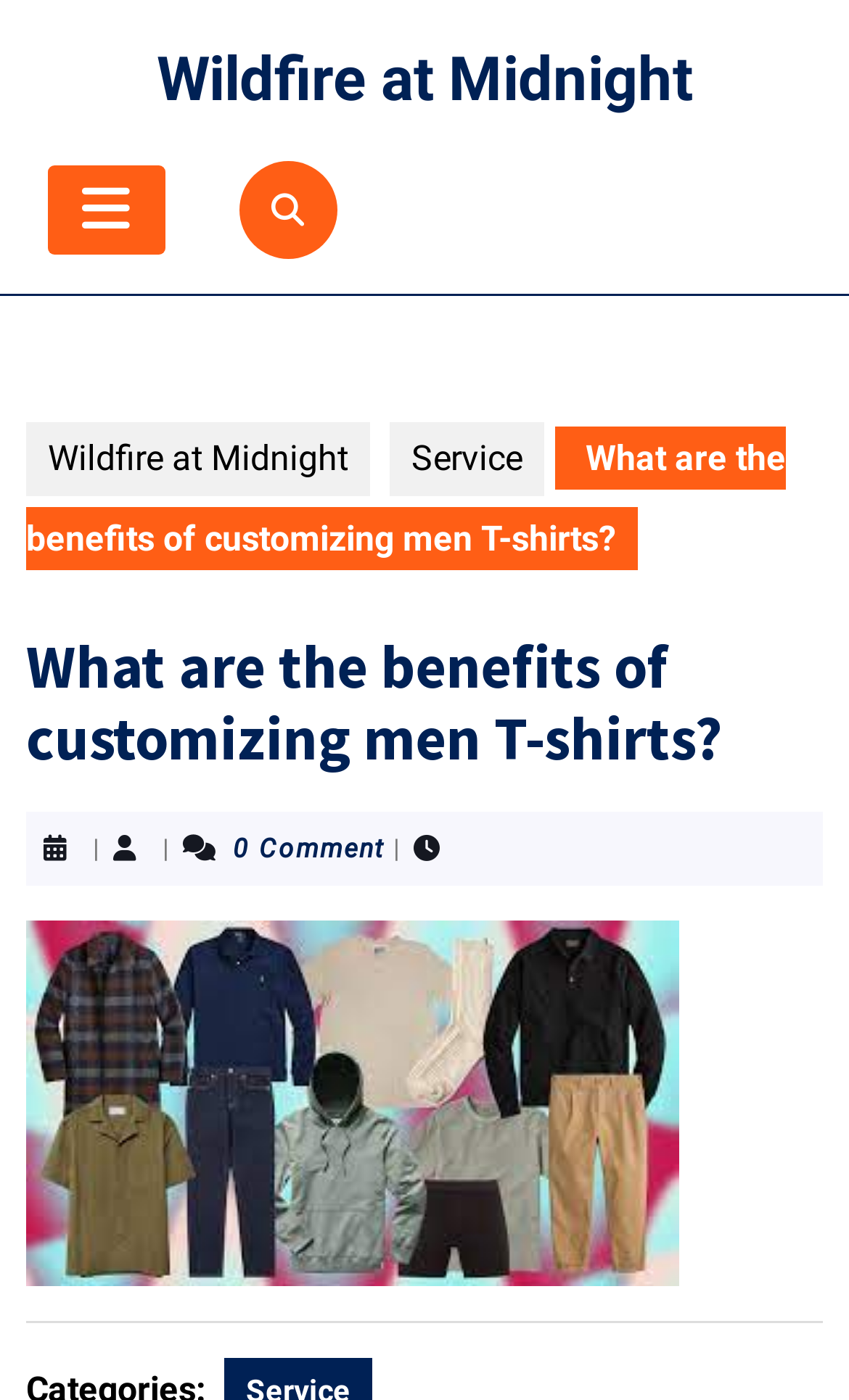What is the orientation of the separator? Look at the image and give a one-word or short phrase answer.

horizontal